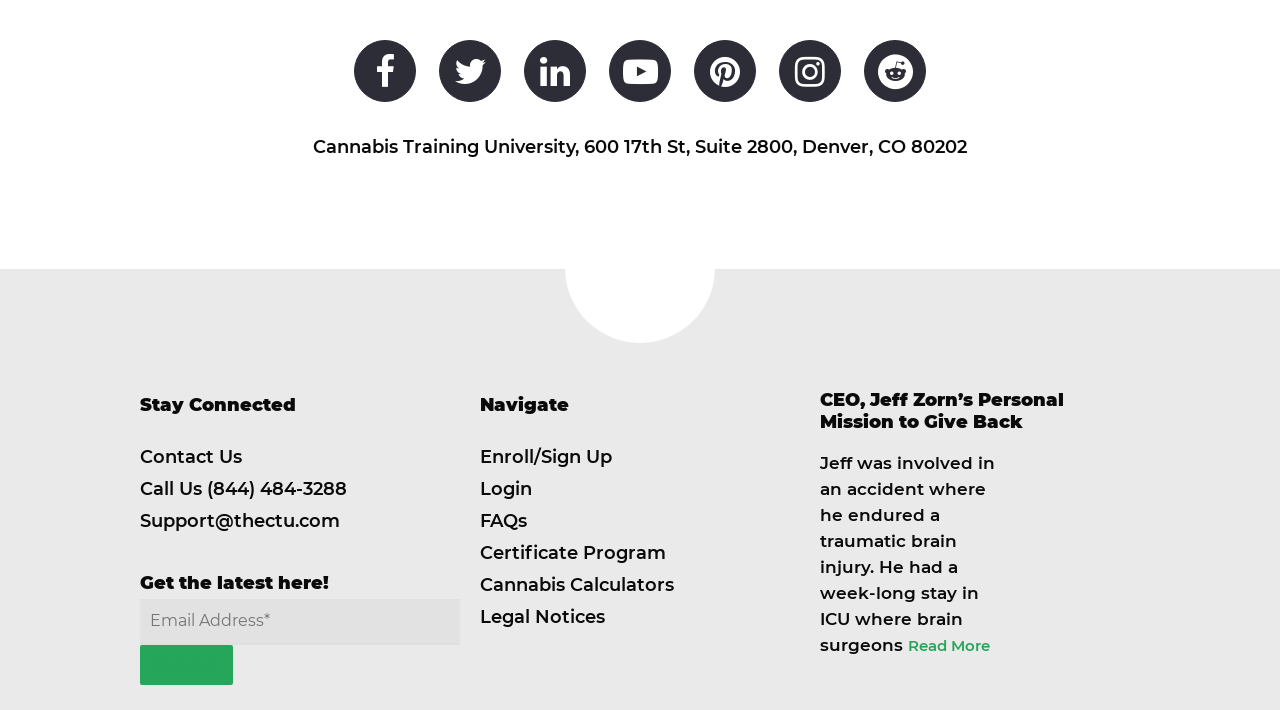Please indicate the bounding box coordinates for the clickable area to complete the following task: "Click on the Kap Apps link". The coordinates should be specified as four float numbers between 0 and 1, i.e., [left, top, right, bottom].

None